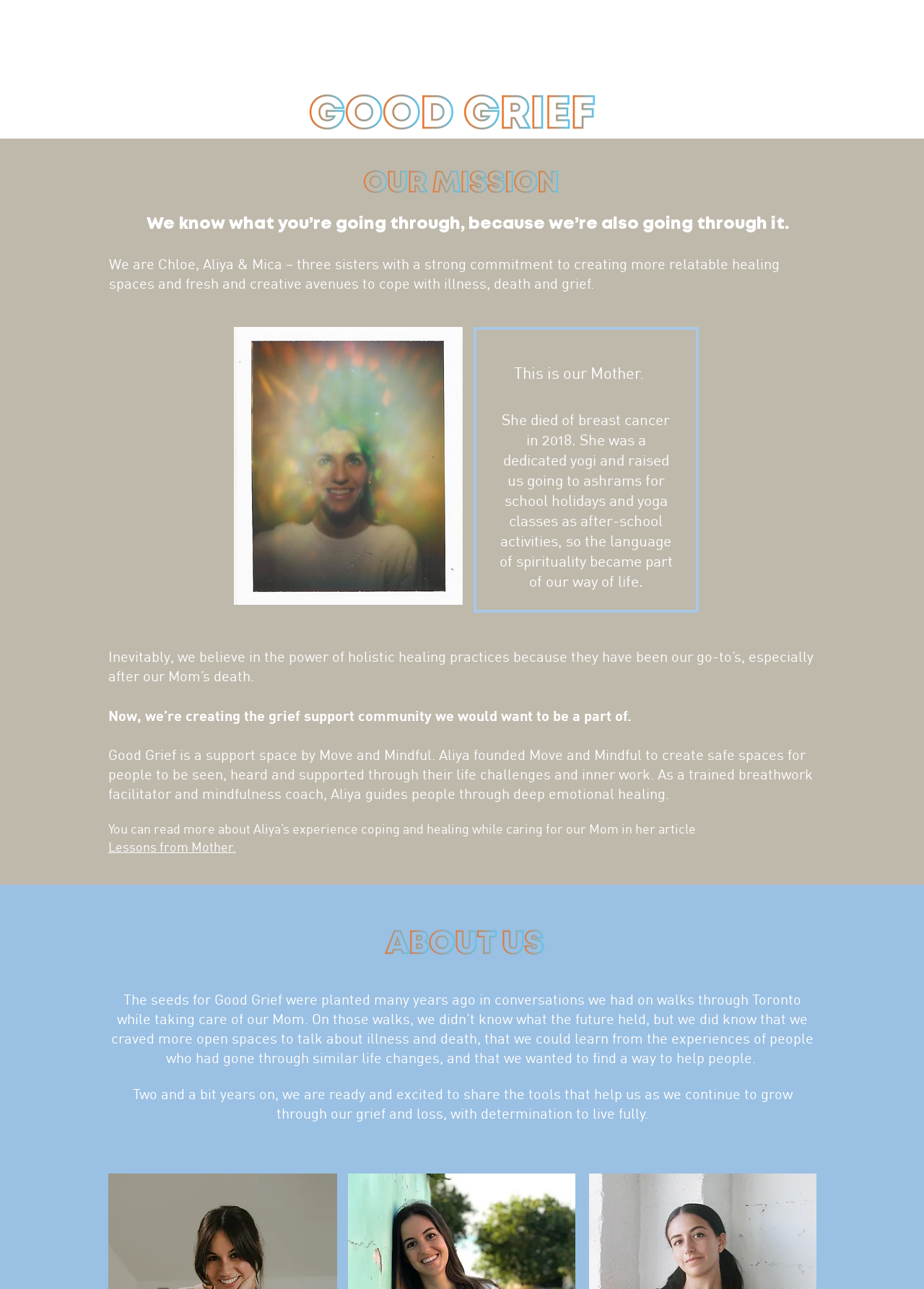Identify the bounding box of the UI element that matches this description: "Lessons from Mother.".

[0.117, 0.652, 0.255, 0.663]